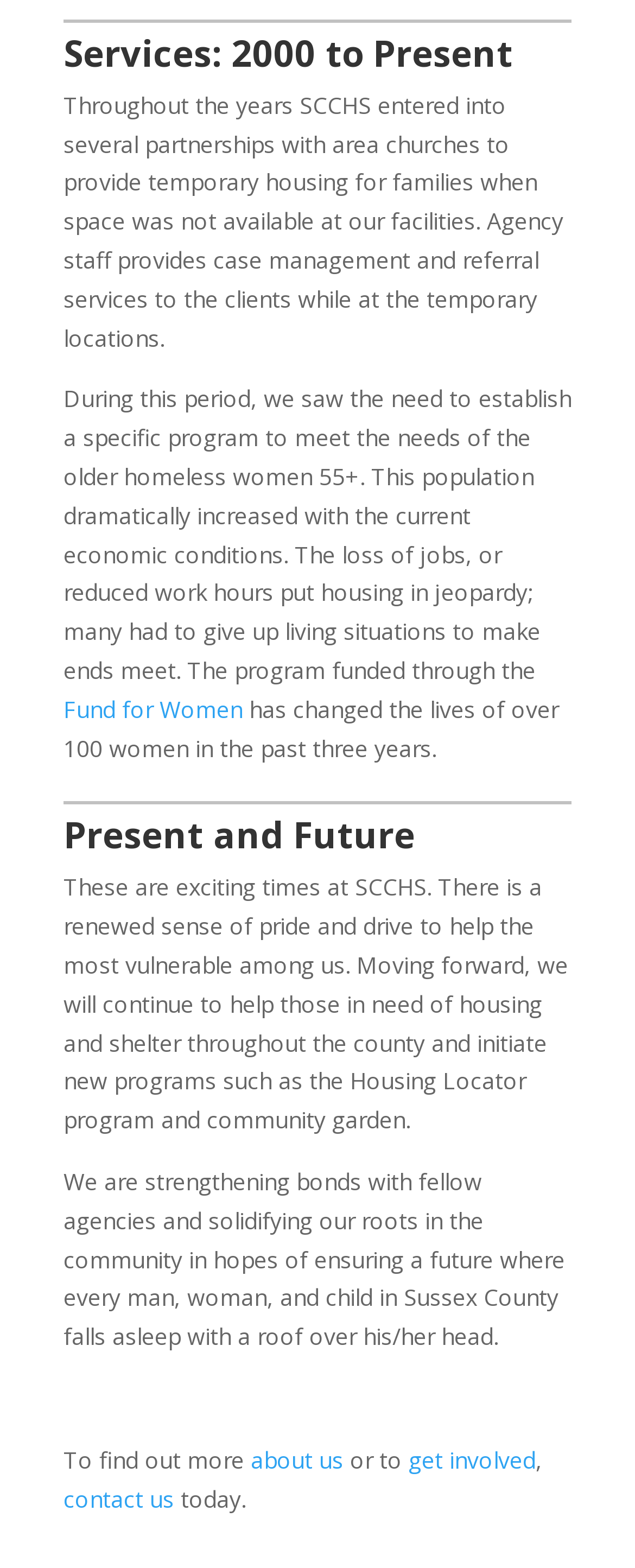Show the bounding box coordinates for the HTML element described as: "about us".

[0.395, 0.921, 0.541, 0.941]